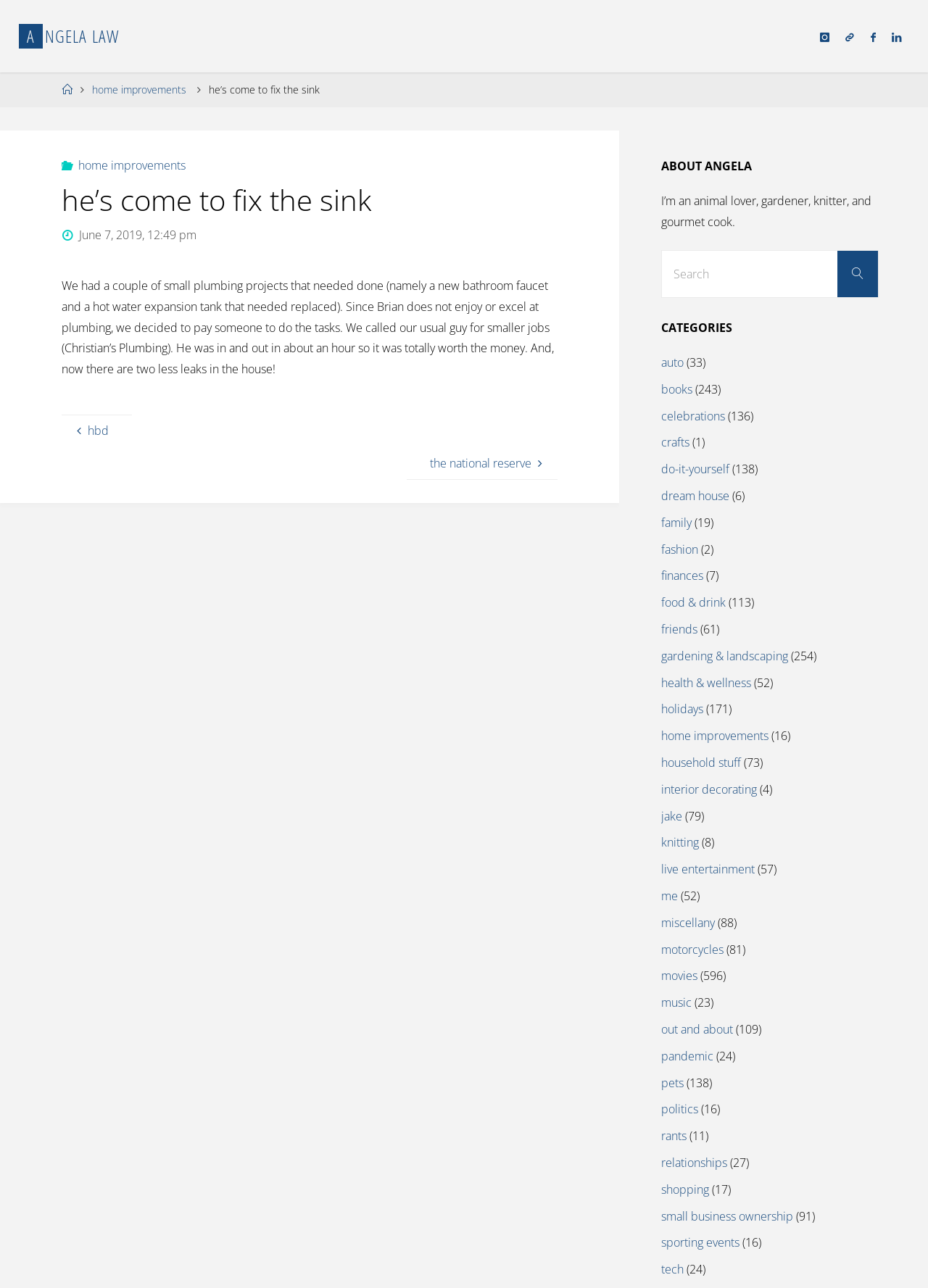What is the category of the post?
Please ensure your answer to the question is detailed and covers all necessary aspects.

The category of the post is 'home improvements', which can be found in the header section of the webpage, where it says 'Categories' and lists 'home improvements' as one of the categories.